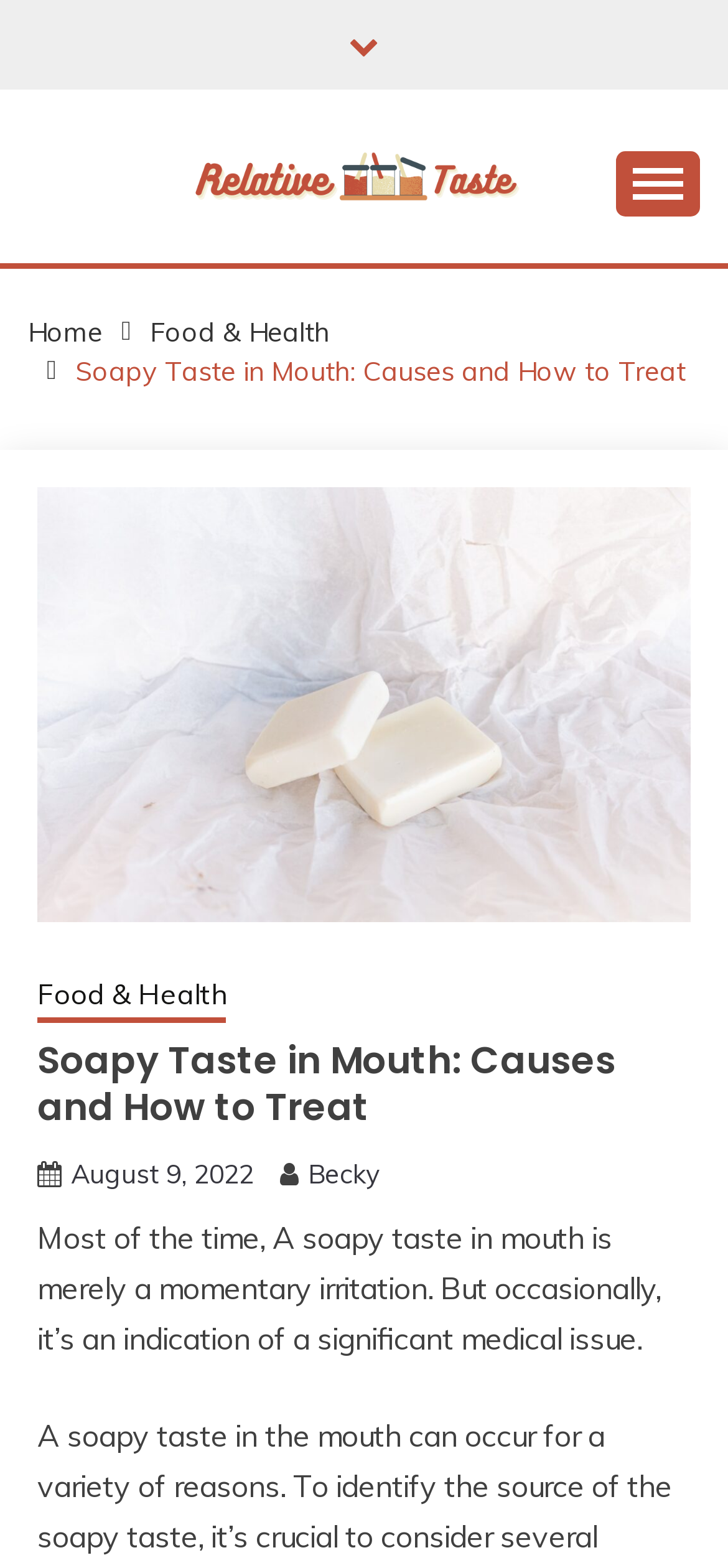When was the article published?
Use the information from the screenshot to give a comprehensive response to the question.

I found the publication date by looking at the section below the article title, where it says 'August 9, 2022' as the publication date.